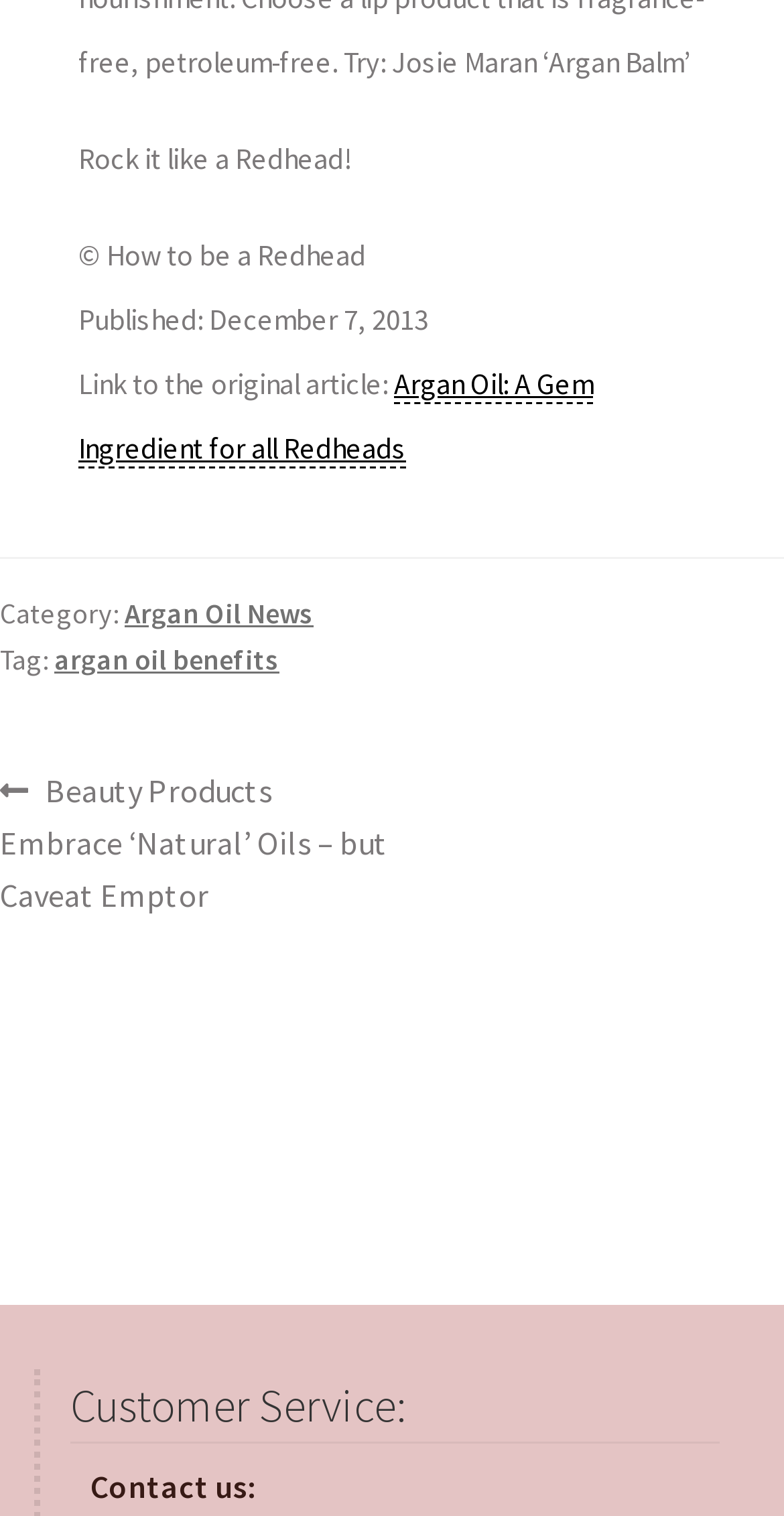When was the article published?
Please respond to the question with a detailed and thorough explanation.

I found the publication date of the article by looking at the text 'Published: December 7, 2013'.